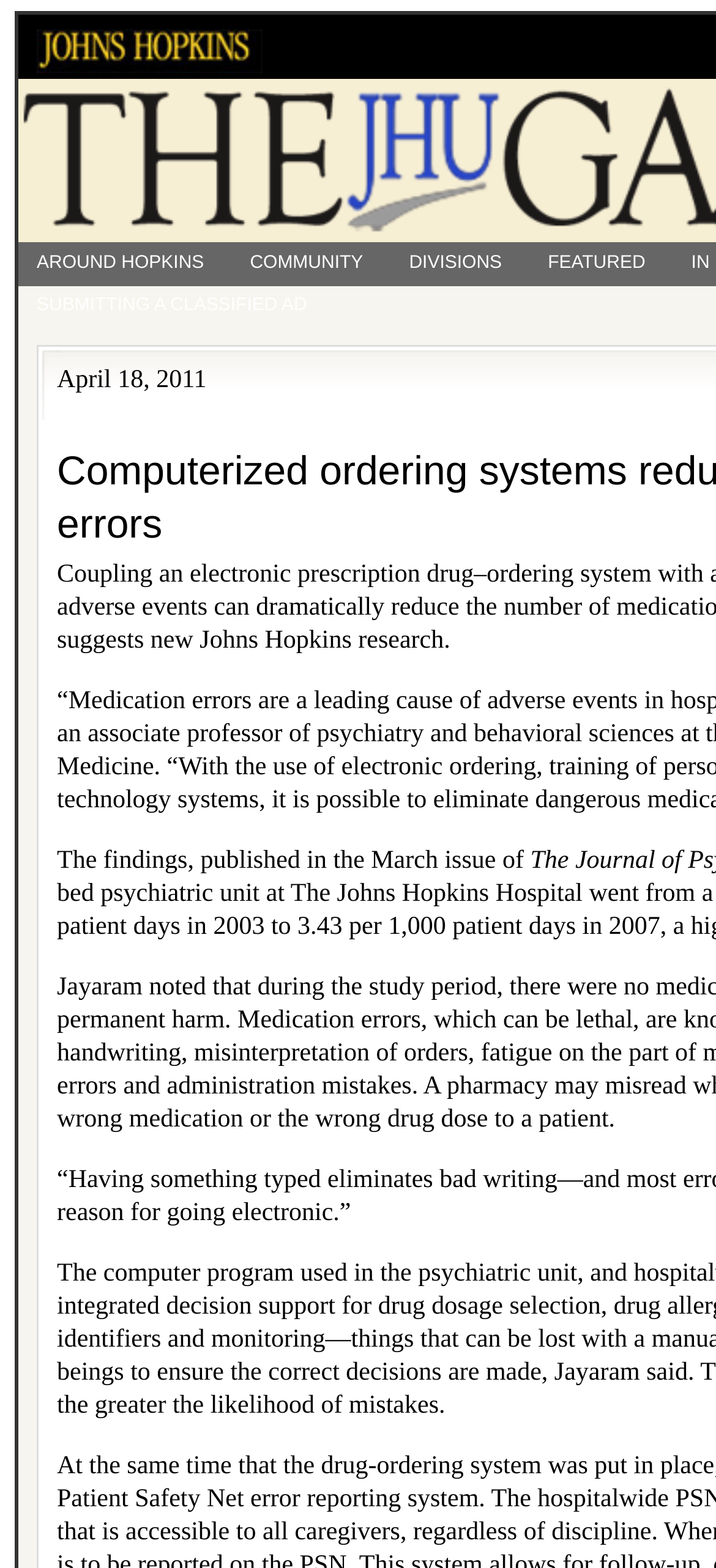What is the name of the university?
Please provide a single word or phrase answer based on the image.

Johns Hopkins University